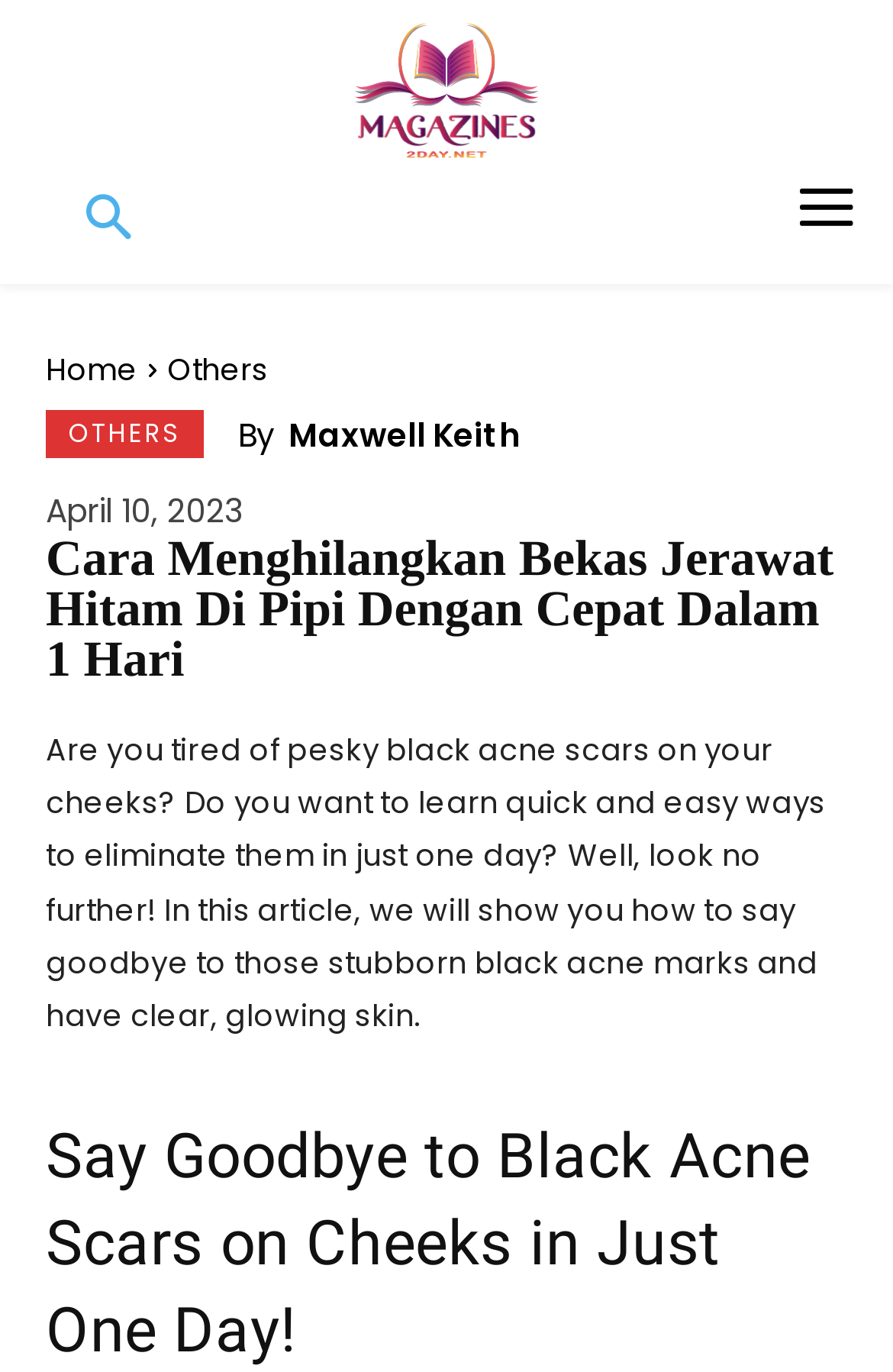What is the tone of the article?
Give a one-word or short-phrase answer derived from the screenshot.

Informative